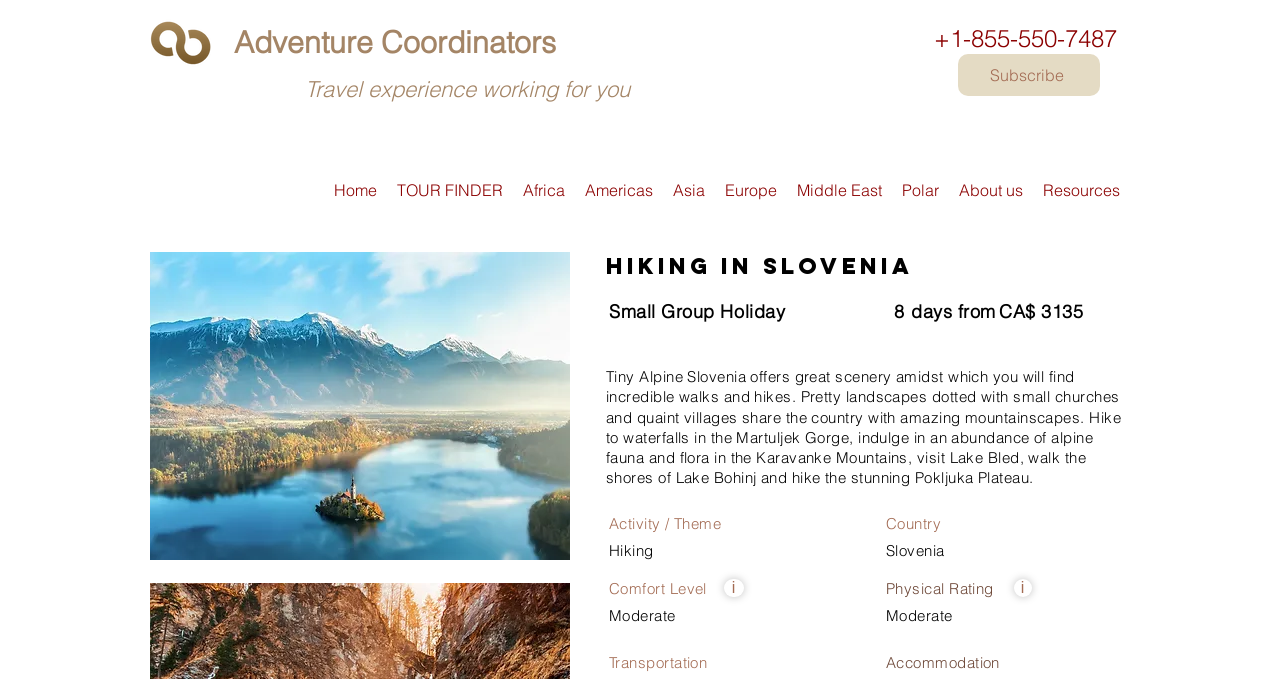Please find the bounding box coordinates of the element's region to be clicked to carry out this instruction: "Click the 'i' button for more information about Physical Rating".

[0.792, 0.852, 0.806, 0.878]